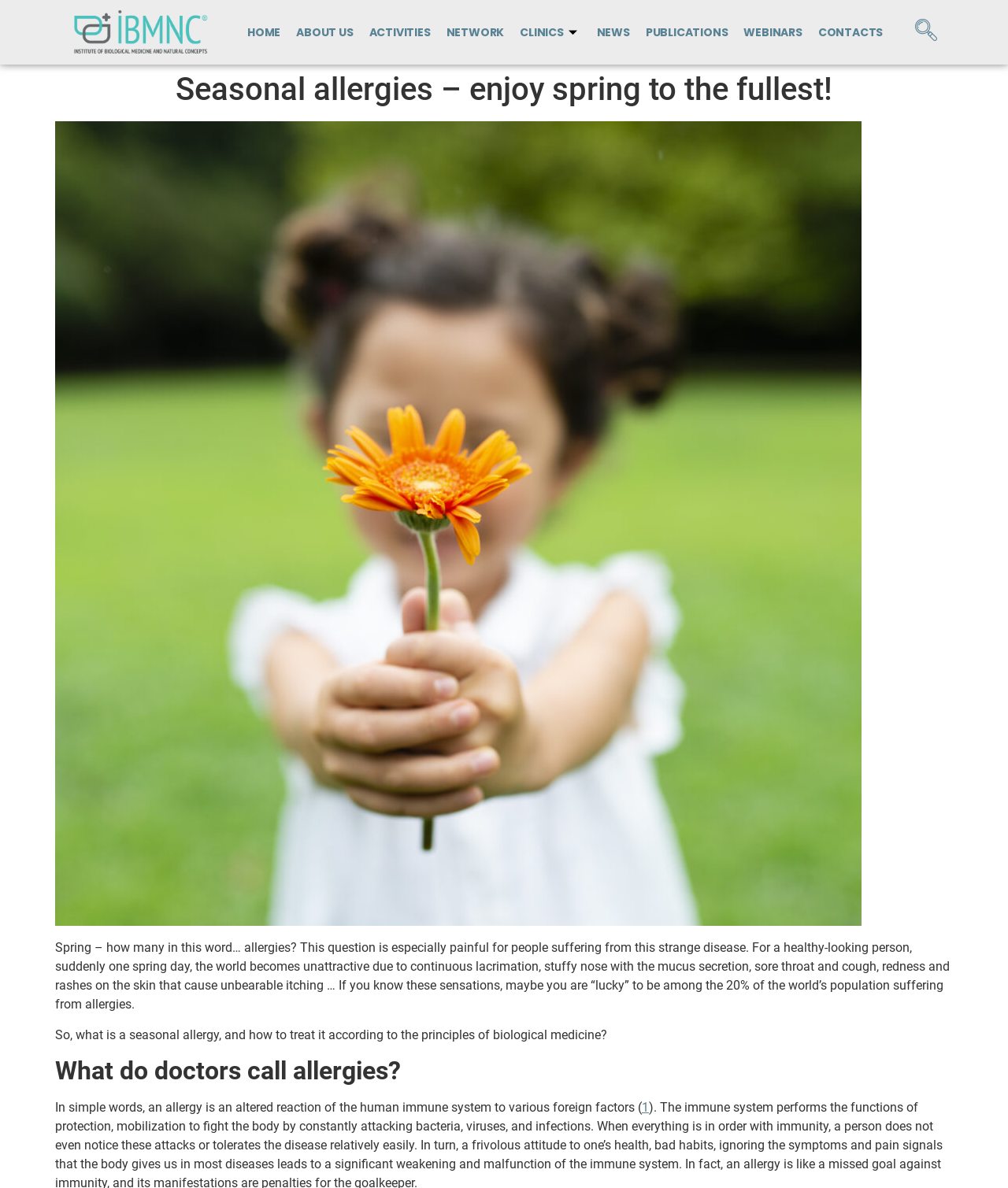Determine the title of the webpage and give its text content.

Seasonal allergies – enjoy spring to the fullest!